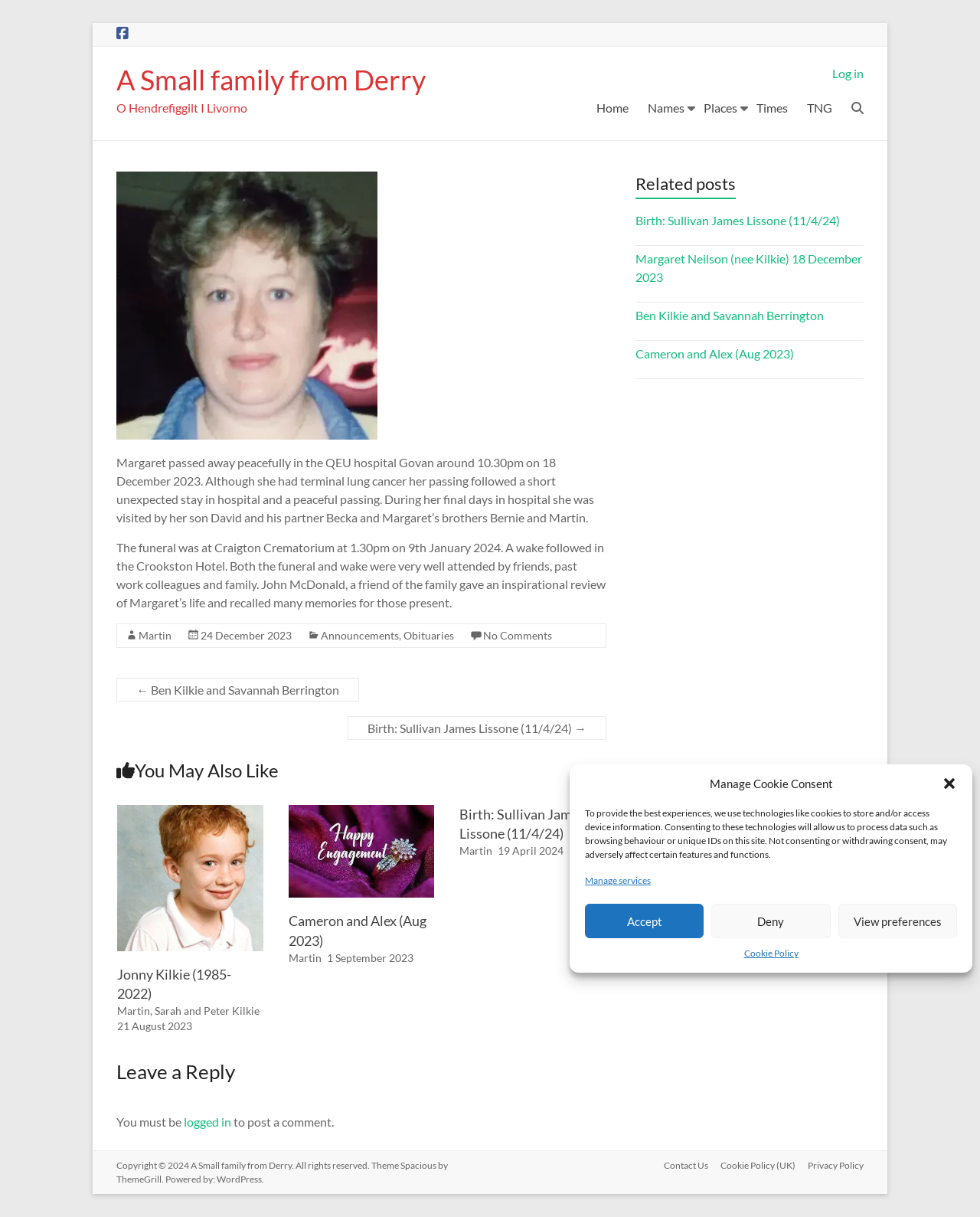Answer the question briefly using a single word or phrase: 
How many links are there in the footer section?

7